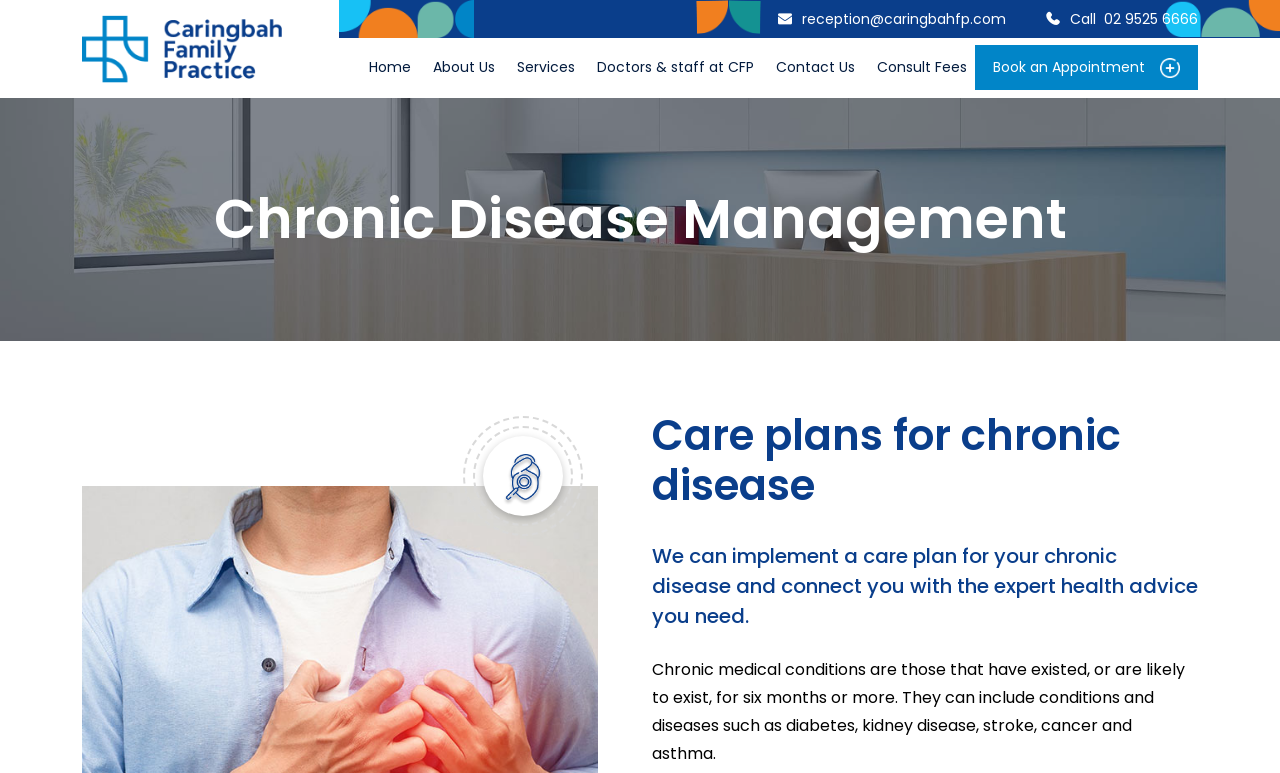What is the phone number to call for an appointment?
Use the information from the screenshot to give a comprehensive response to the question.

I found the phone number by looking at the top-right corner of the webpage, where it says 'Call ' followed by the phone number '02 9525 6666'.